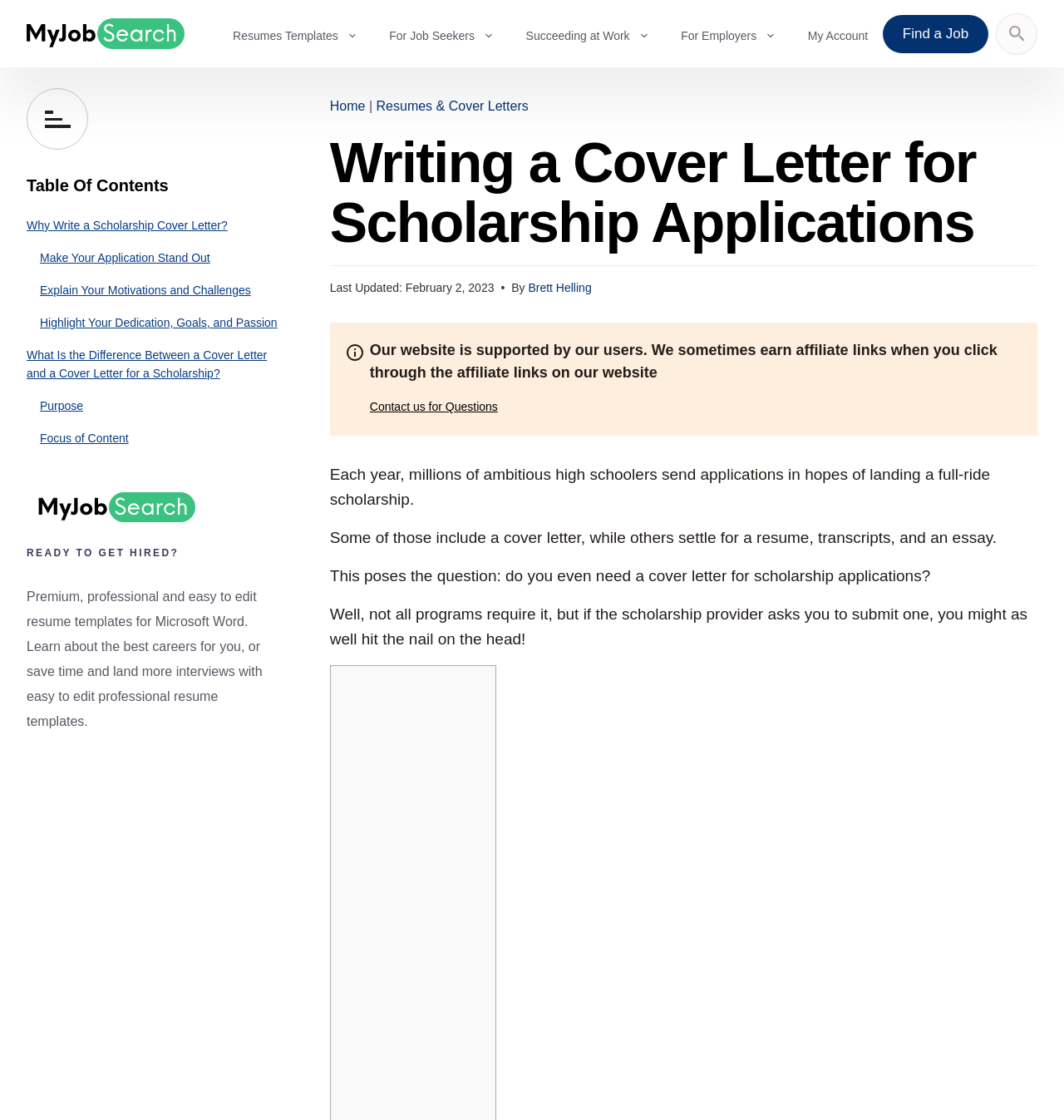Kindly determine the bounding box coordinates for the clickable area to achieve the given instruction: "Click on 'Resumes Templates'".

[0.219, 0.026, 0.318, 0.038]